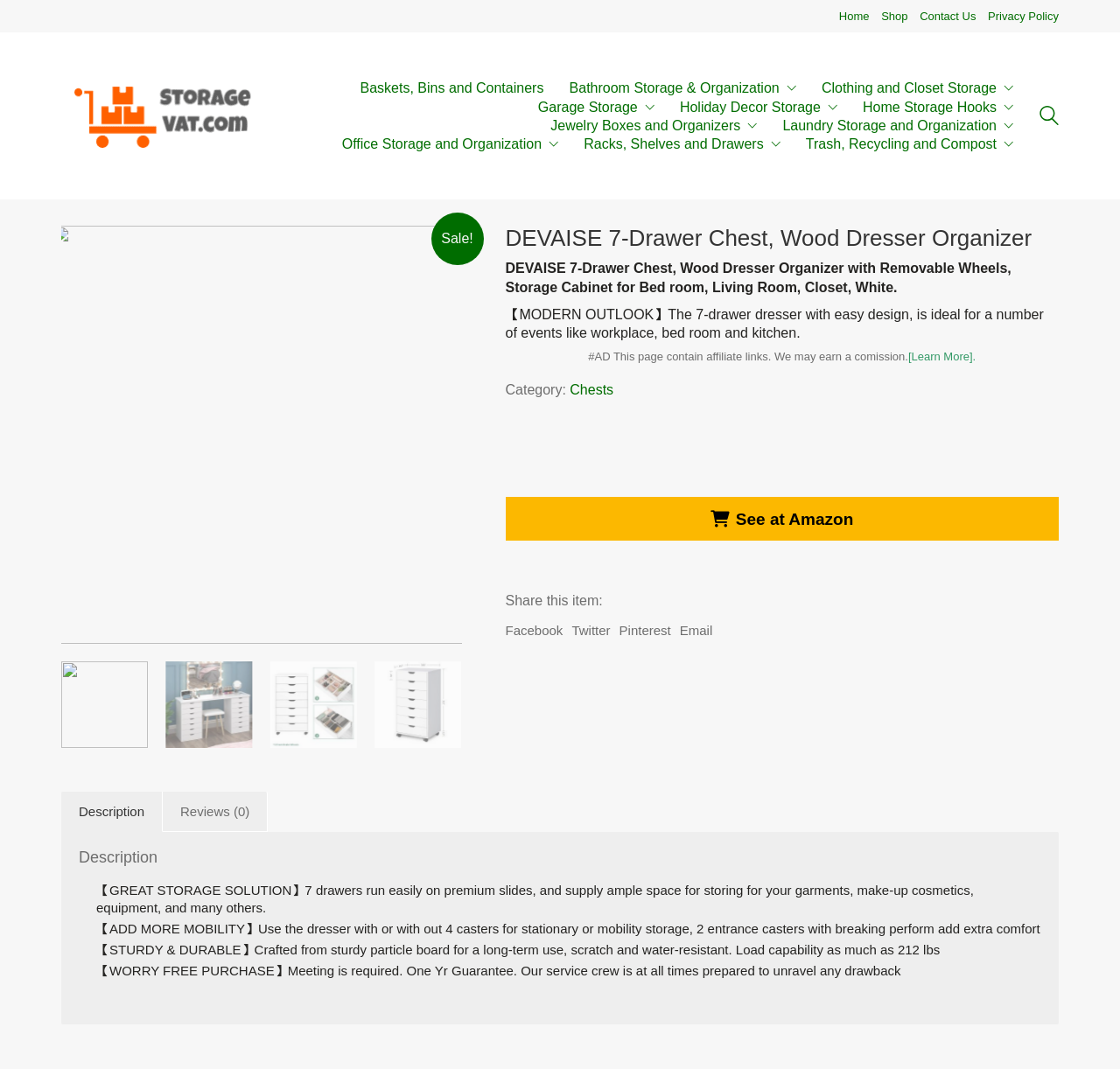What is the name of the product?
Craft a detailed and extensive response to the question.

I found the answer by looking at the heading element on the webpage, which says 'DEVAISE 7-Drawer Chest, Wood Dresser Organizer'. The name of the product is 'DEVAISE 7-Drawer Chest'.